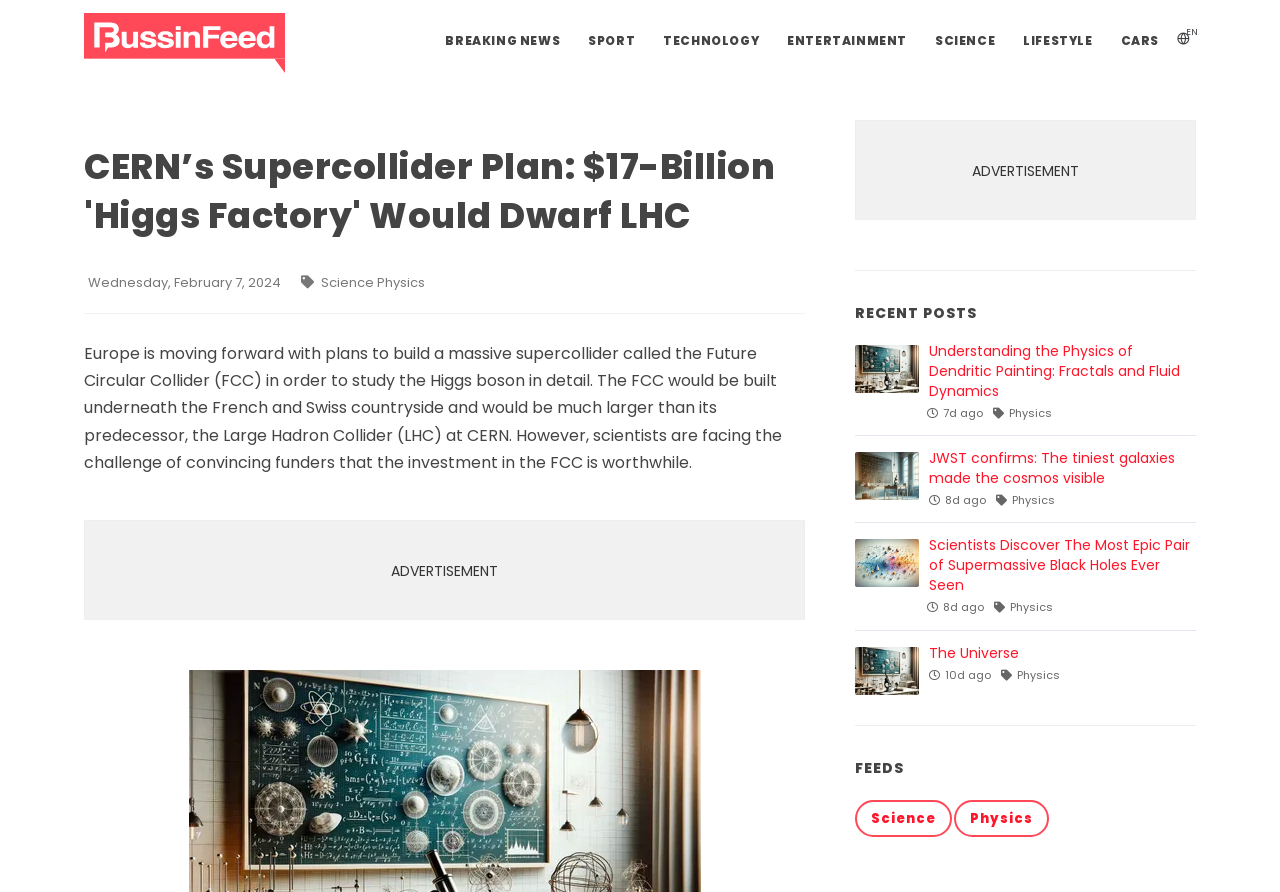Can you determine the bounding box coordinates of the area that needs to be clicked to fulfill the following instruction: "Browse the FEEDS section"?

[0.668, 0.847, 0.934, 0.874]